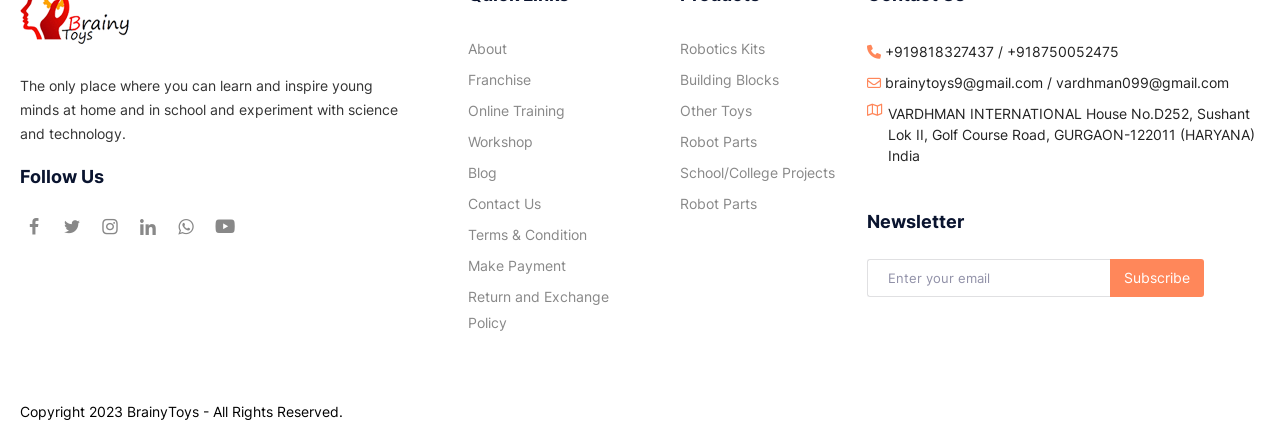Identify the bounding box coordinates for the region to click in order to carry out this instruction: "Enter email to subscribe to the newsletter". Provide the coordinates using four float numbers between 0 and 1, formatted as [left, top, right, bottom].

[0.677, 0.591, 0.867, 0.678]